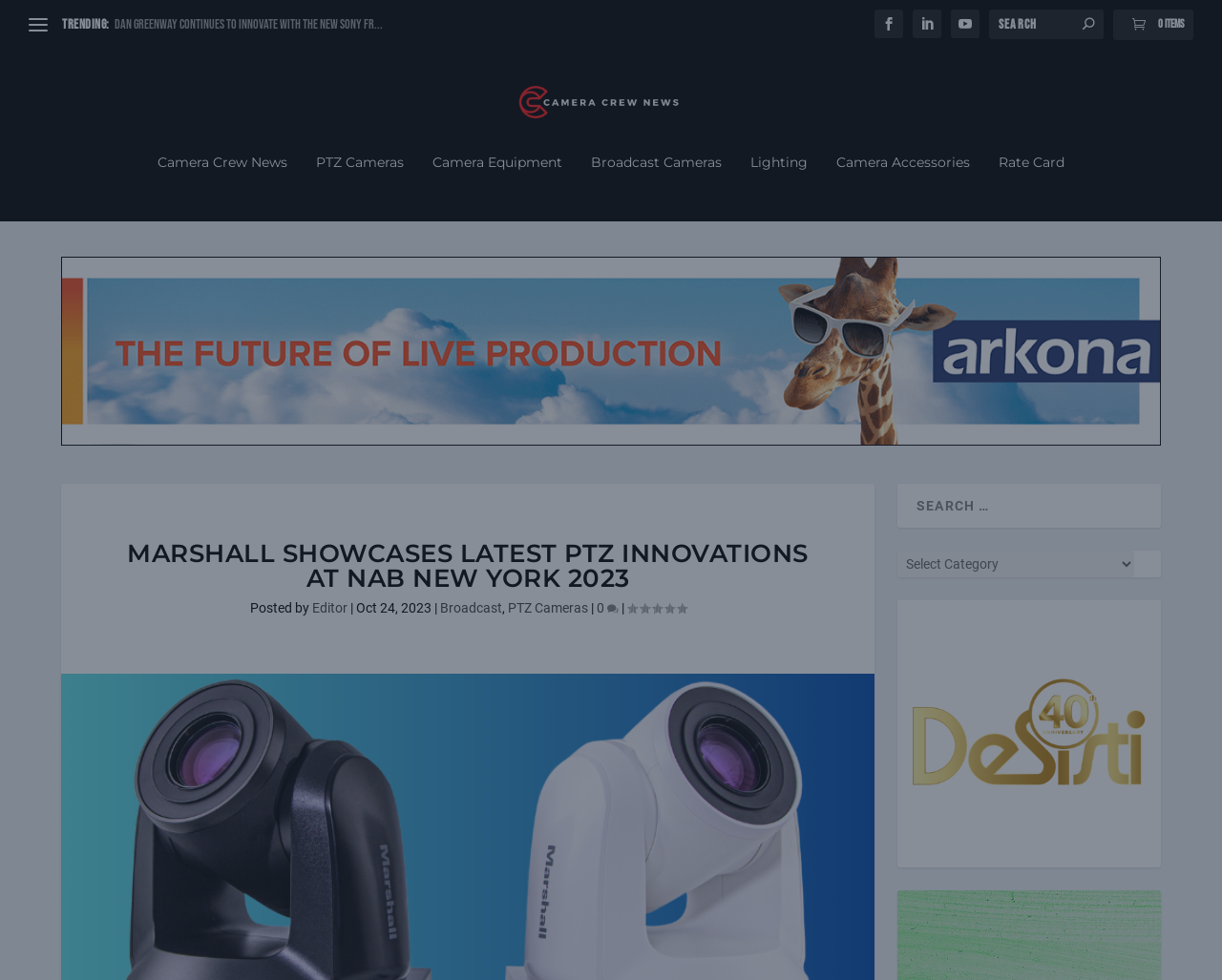Identify and provide the main heading of the webpage.

MARSHALL SHOWCASES LATEST PTZ INNOVATIONS AT NAB NEW YORK 2023